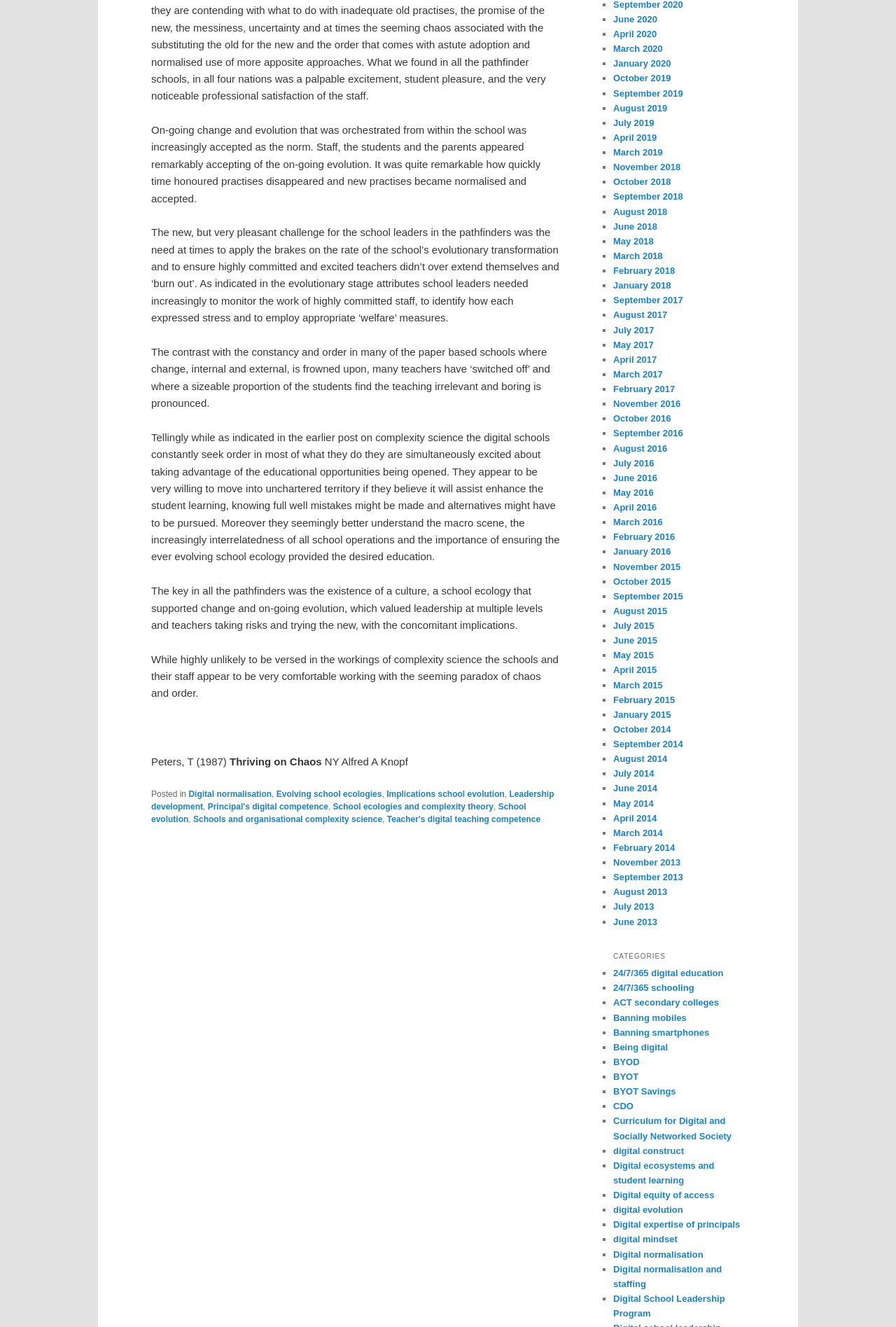Provide the bounding box coordinates for the UI element that is described by this text: "May 2014". The coordinates should be in the form of four float numbers between 0 and 1: [left, top, right, bottom].

[0.684, 0.601, 0.73, 0.609]